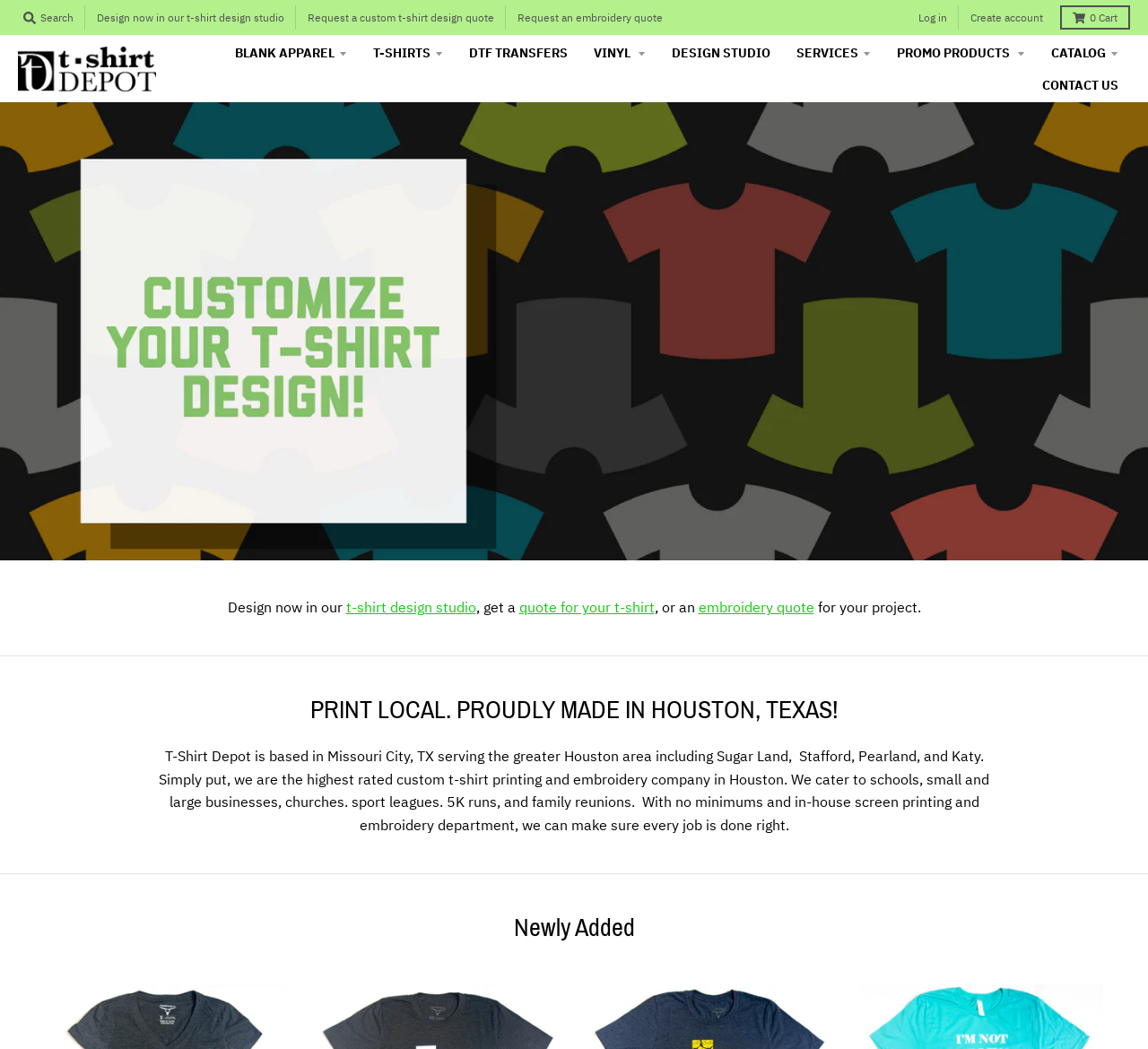Locate the bounding box of the UI element based on this description: "T-shirts". Provide four float numbers between 0 and 1 as [left, top, right, bottom].

[0.315, 0.035, 0.396, 0.066]